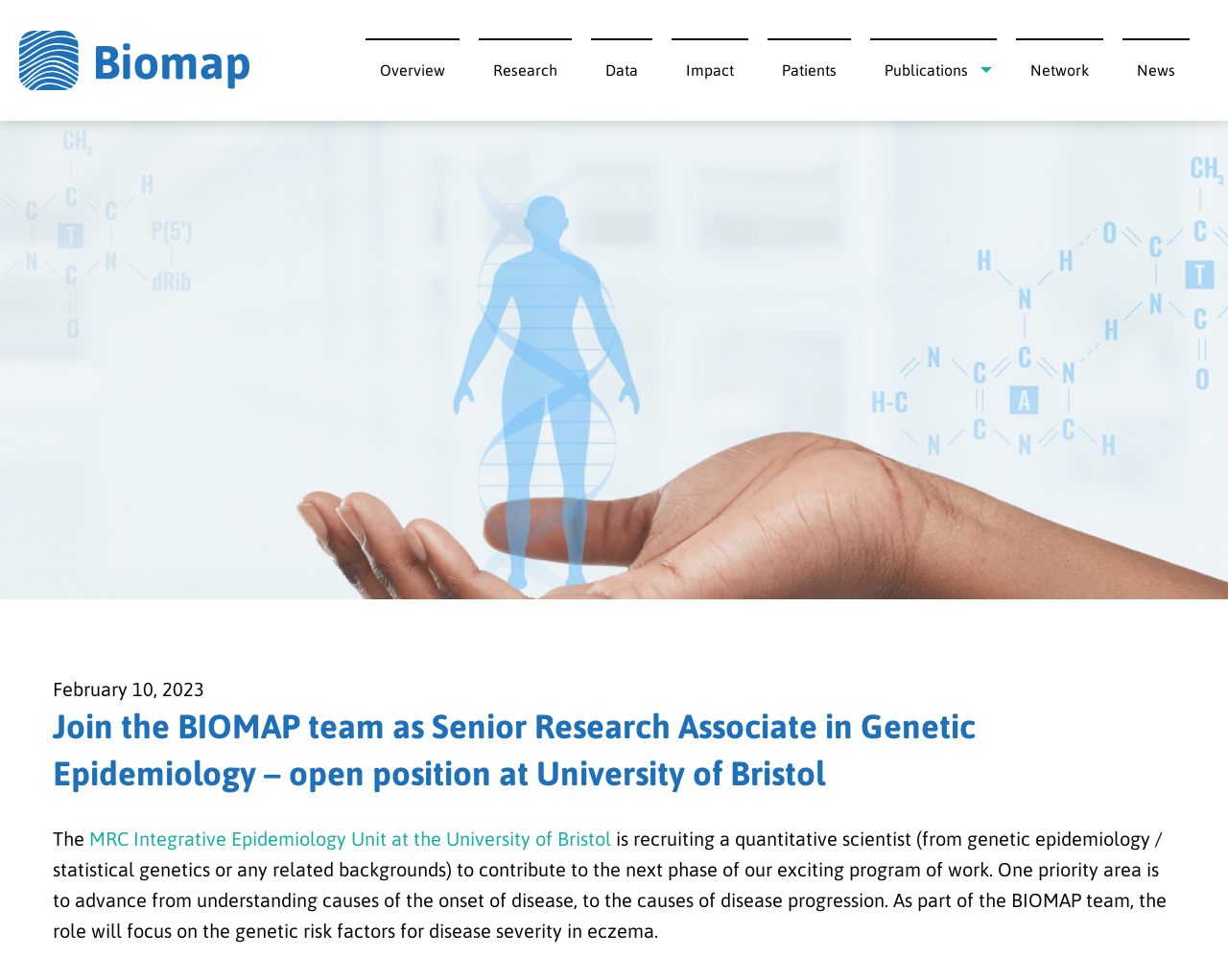Select the bounding box coordinates of the element I need to click to carry out the following instruction: "Read the news from February 10, 2023".

[0.043, 0.692, 0.166, 0.714]